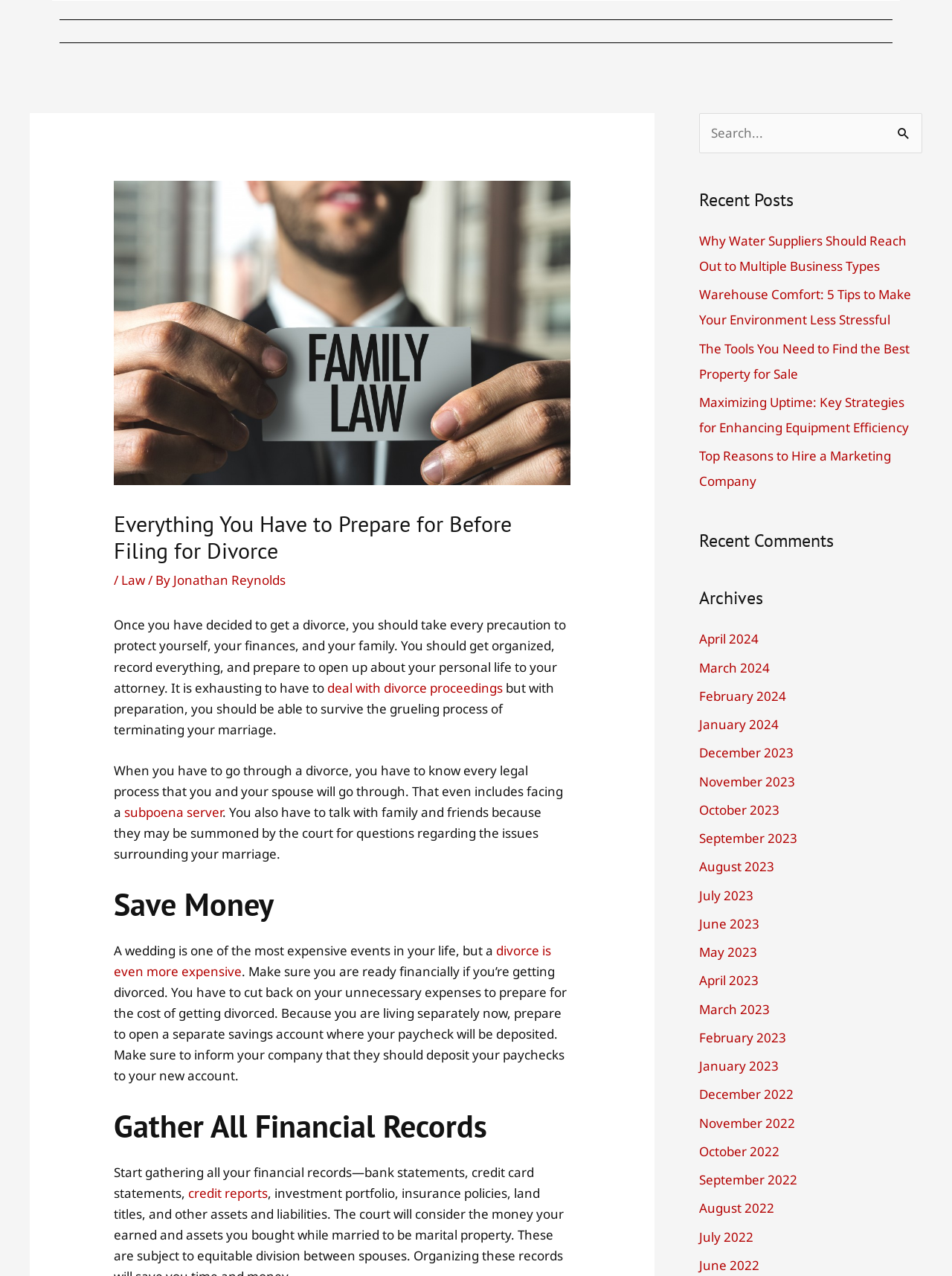Please answer the following question using a single word or phrase: What is the main topic of this webpage?

Divorce preparation